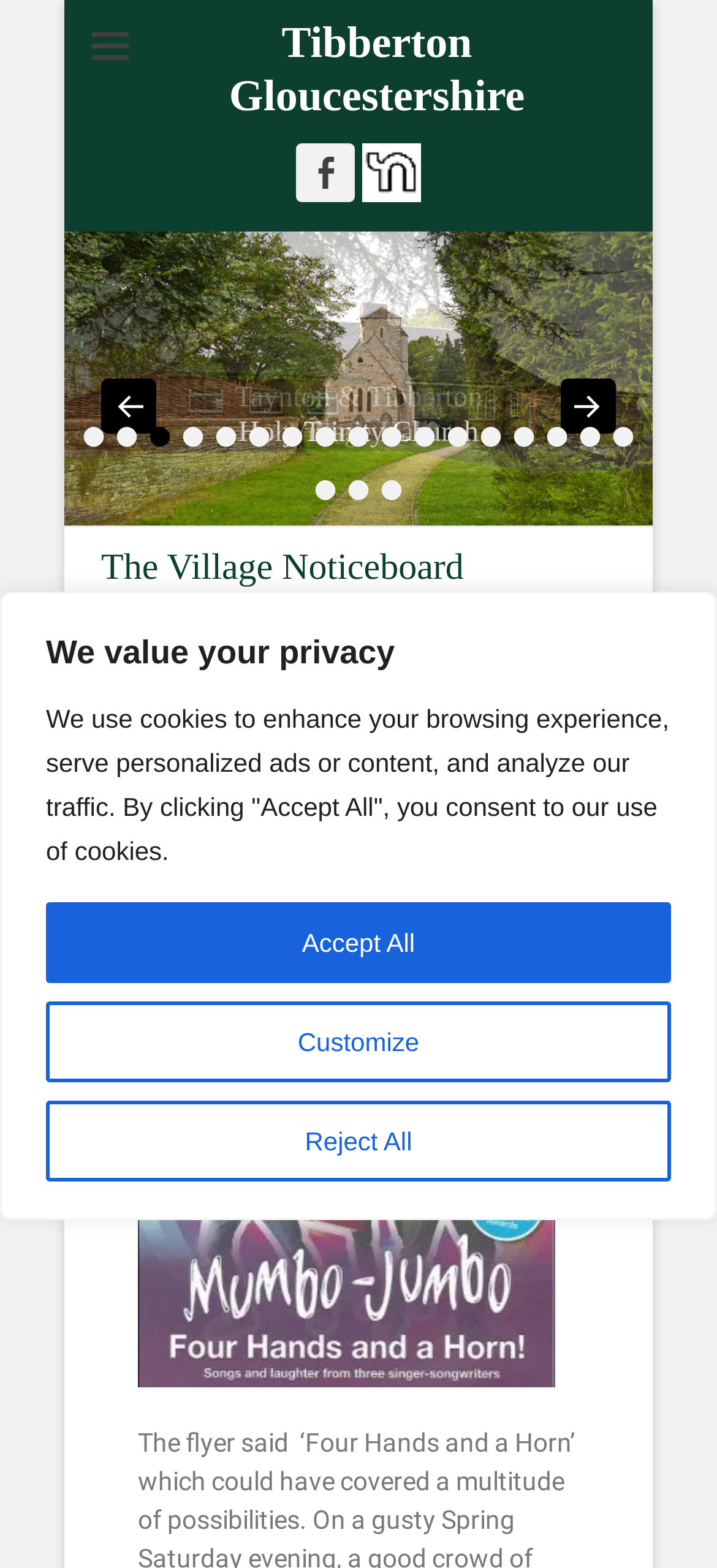How many buttons are there in the cookie consent section?
Using the image as a reference, give a one-word or short phrase answer.

3